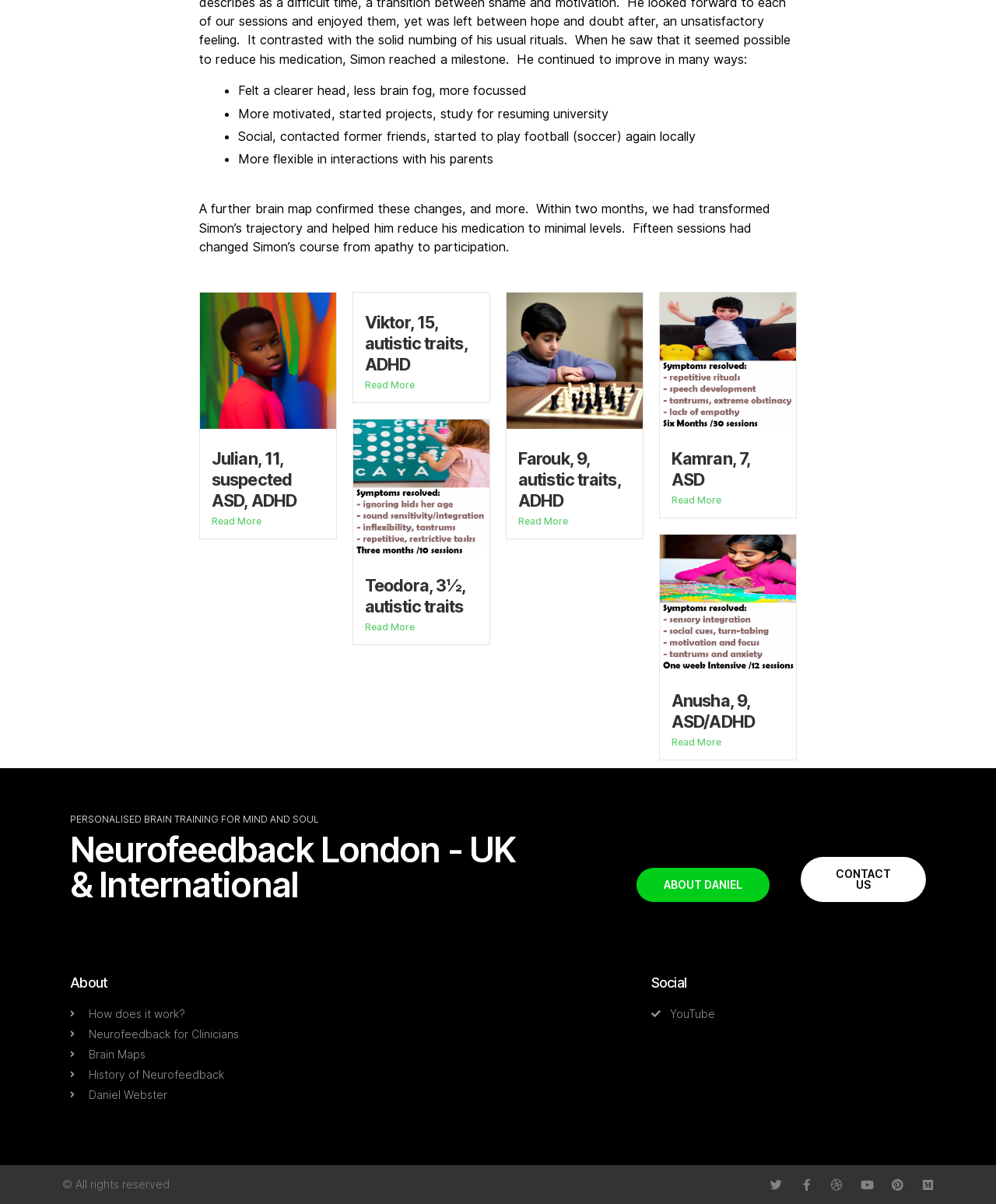Find the bounding box coordinates of the element to click in order to complete this instruction: "Read about Simon's story". The bounding box coordinates must be four float numbers between 0 and 1, denoted as [left, top, right, bottom].

[0.239, 0.107, 0.698, 0.119]